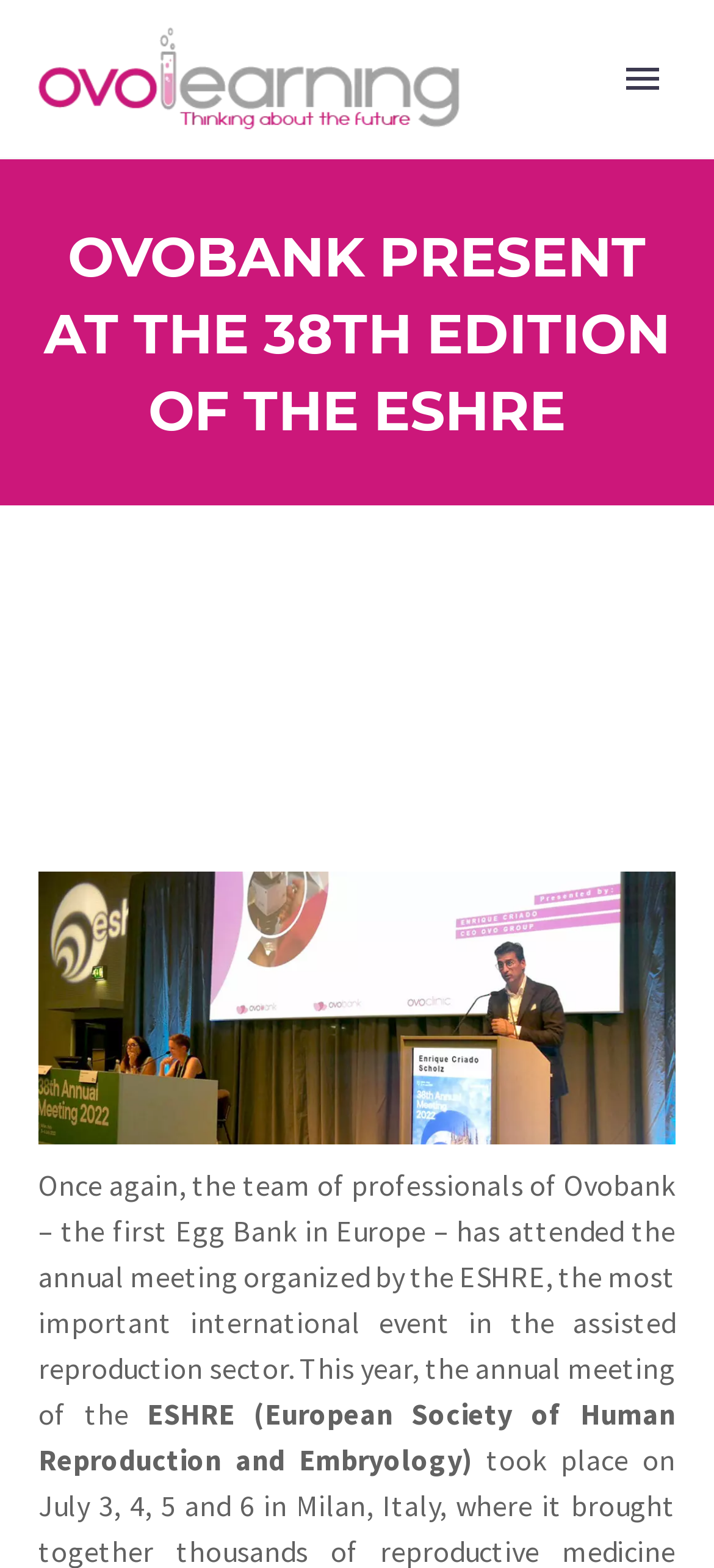What is the name of the first Egg Bank in Europe?
With the help of the image, please provide a detailed response to the question.

According to the webpage, Ovobank is the first Egg Bank in Europe, and it participated in the 38th ESHRE edition.